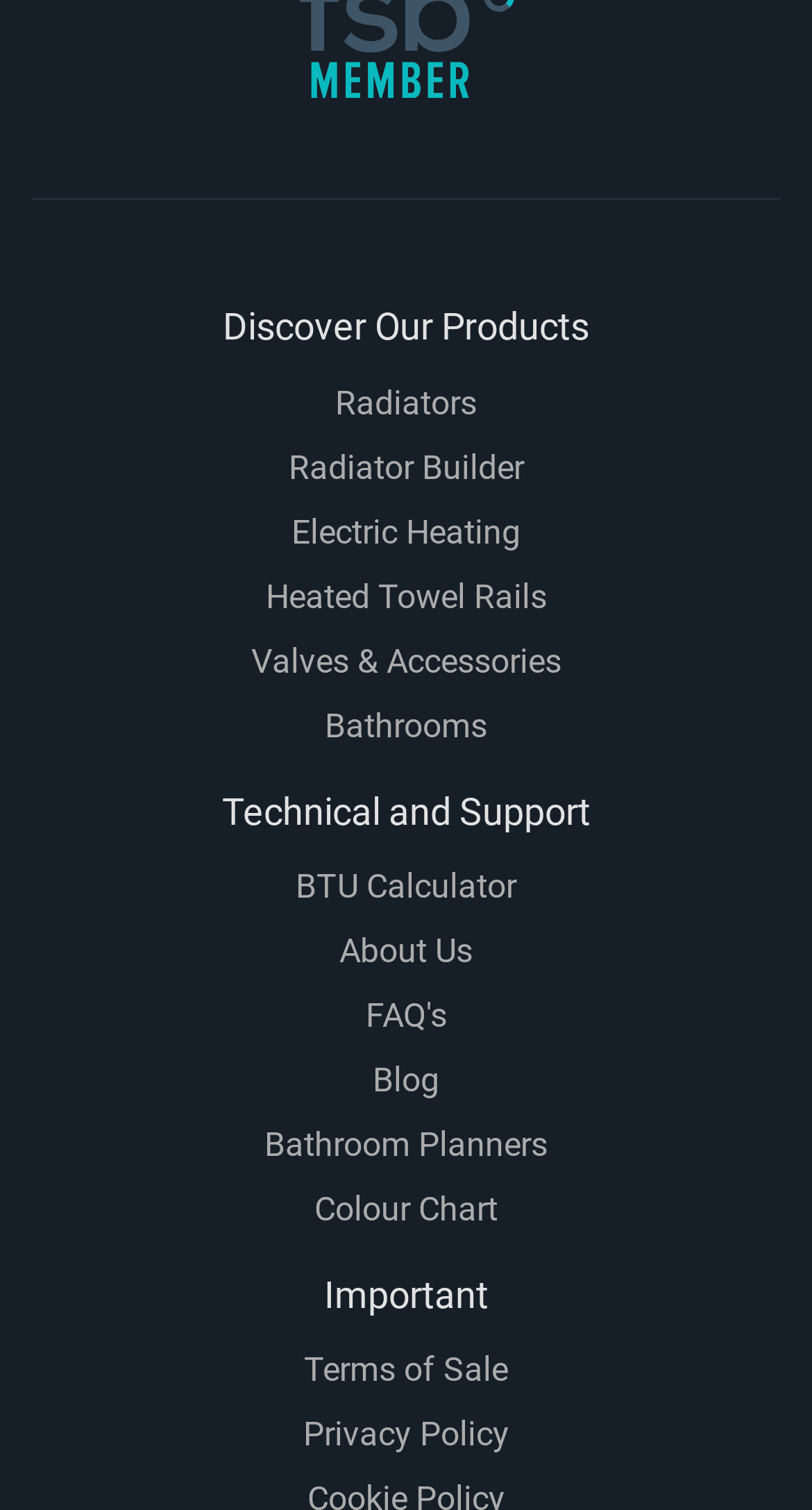Please identify the bounding box coordinates of the element's region that I should click in order to complete the following instruction: "Share on LinkedIn". The bounding box coordinates consist of four float numbers between 0 and 1, i.e., [left, top, right, bottom].

None